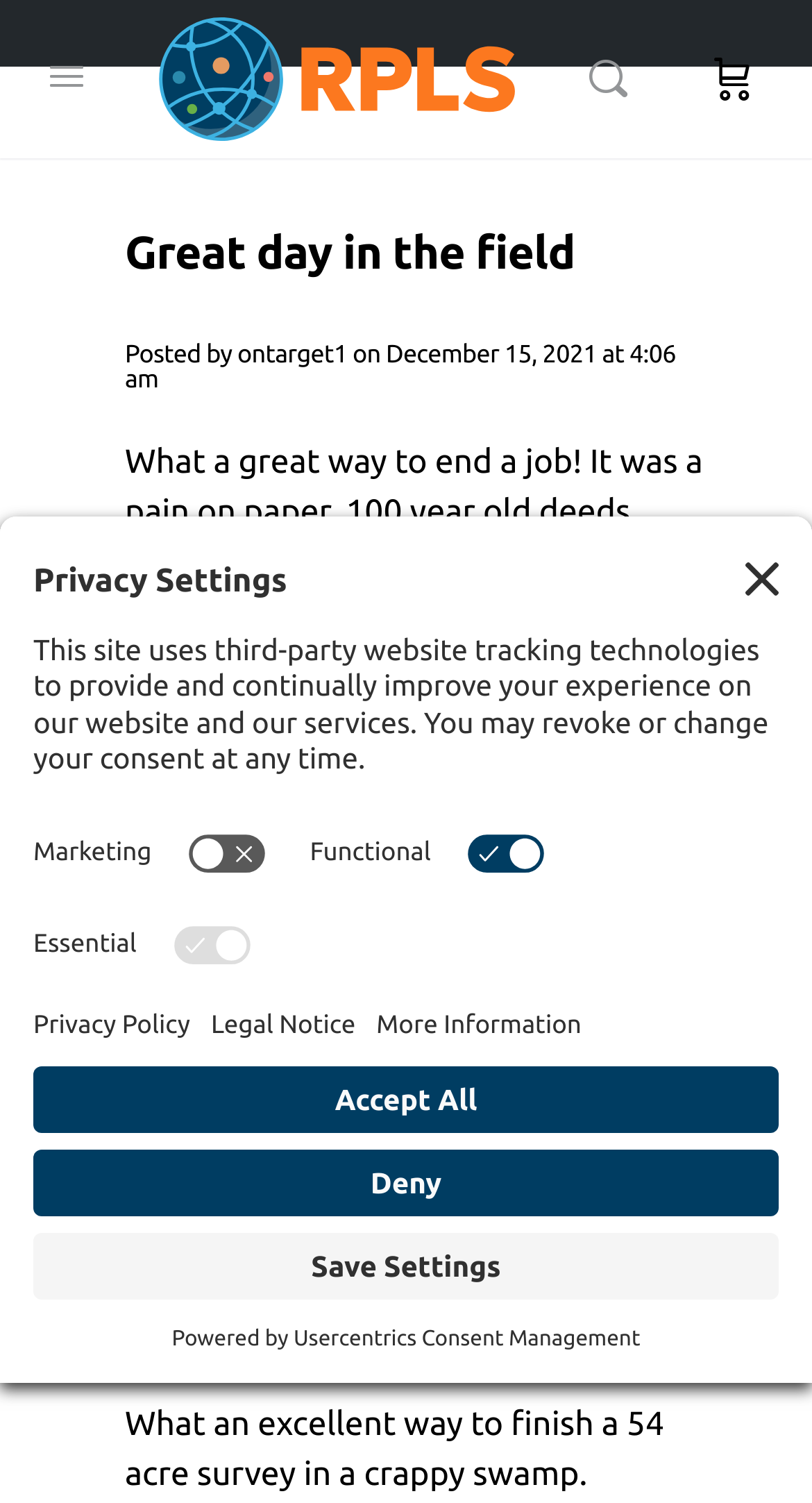Please specify the bounding box coordinates of the clickable region to carry out the following instruction: "Open privacy settings". The coordinates should be four float numbers between 0 and 1, in the format [left, top, right, bottom].

[0.0, 0.826, 0.113, 0.887]